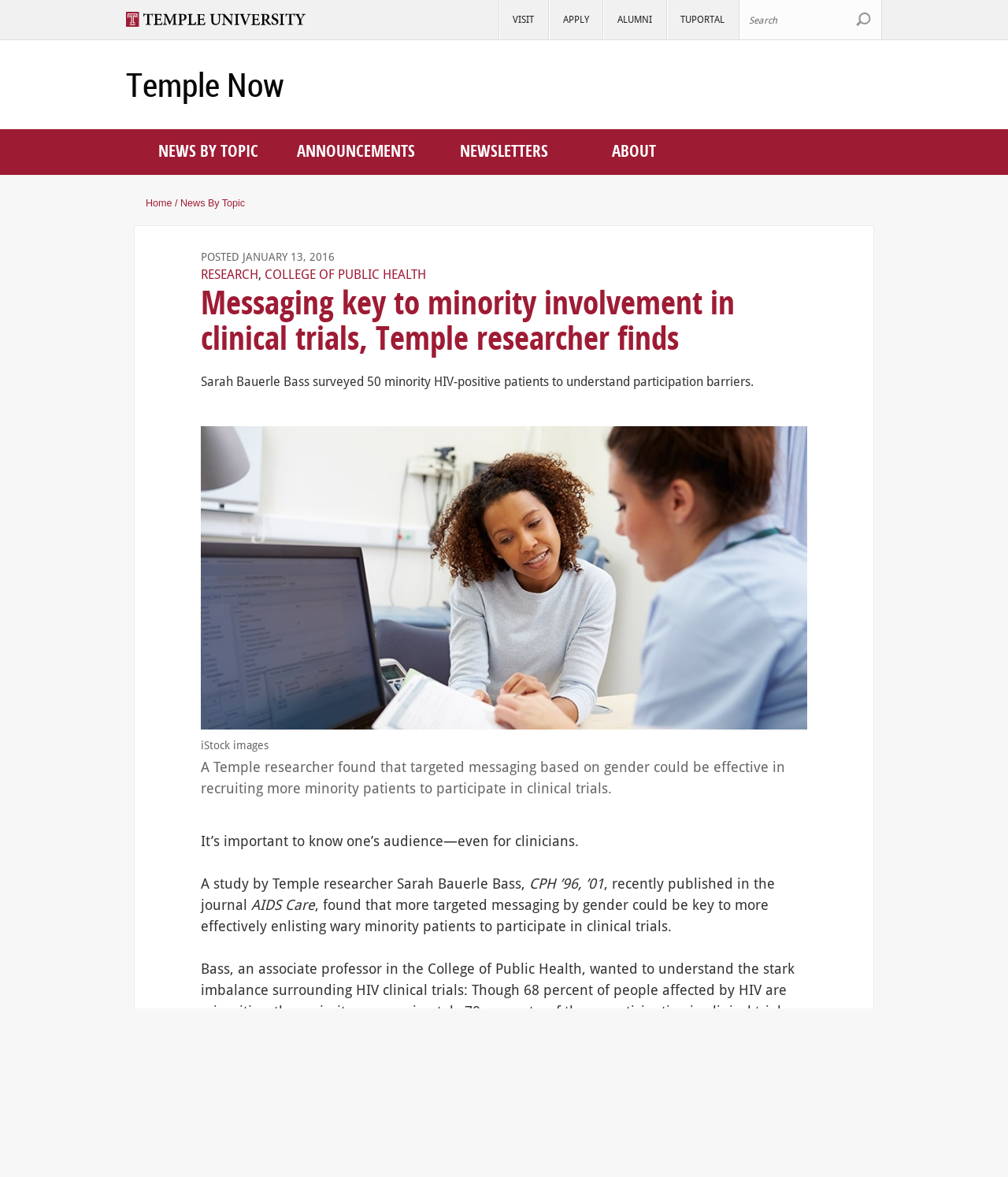What is the name of the journal where the researcher's study was published?
Based on the image, provide a one-word or brief-phrase response.

AIDS Care